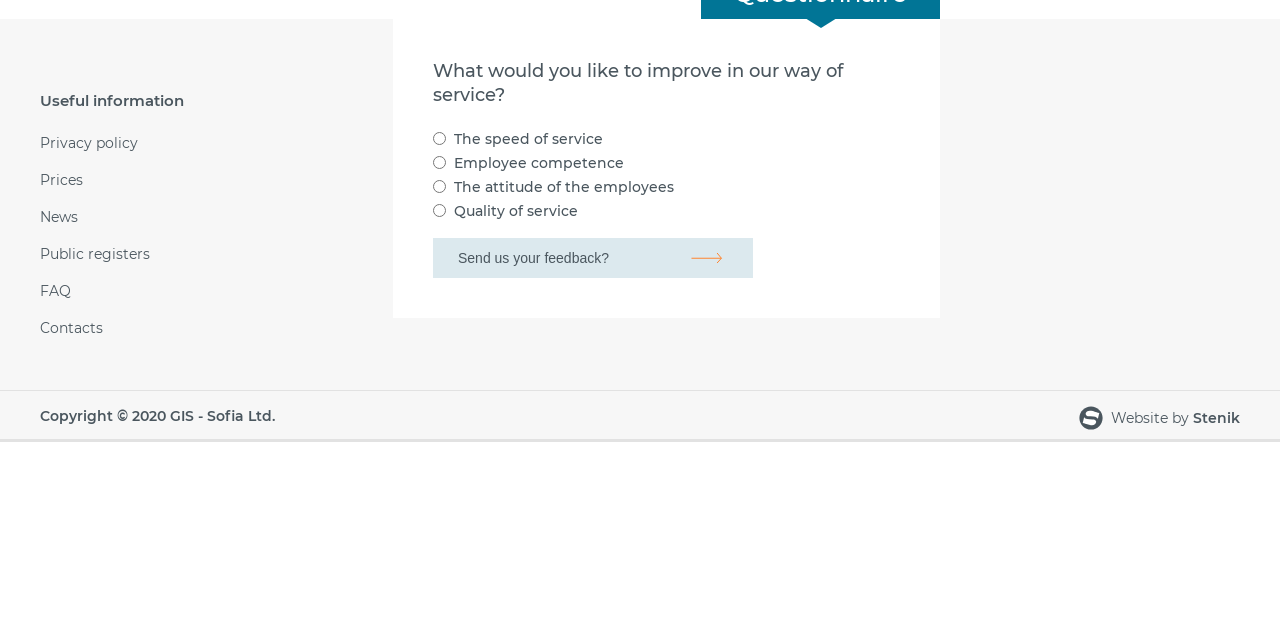Provide the bounding box coordinates of the HTML element this sentence describes: "Prices". The bounding box coordinates consist of four float numbers between 0 and 1, i.e., [left, top, right, bottom].

[0.031, 0.269, 0.065, 0.295]